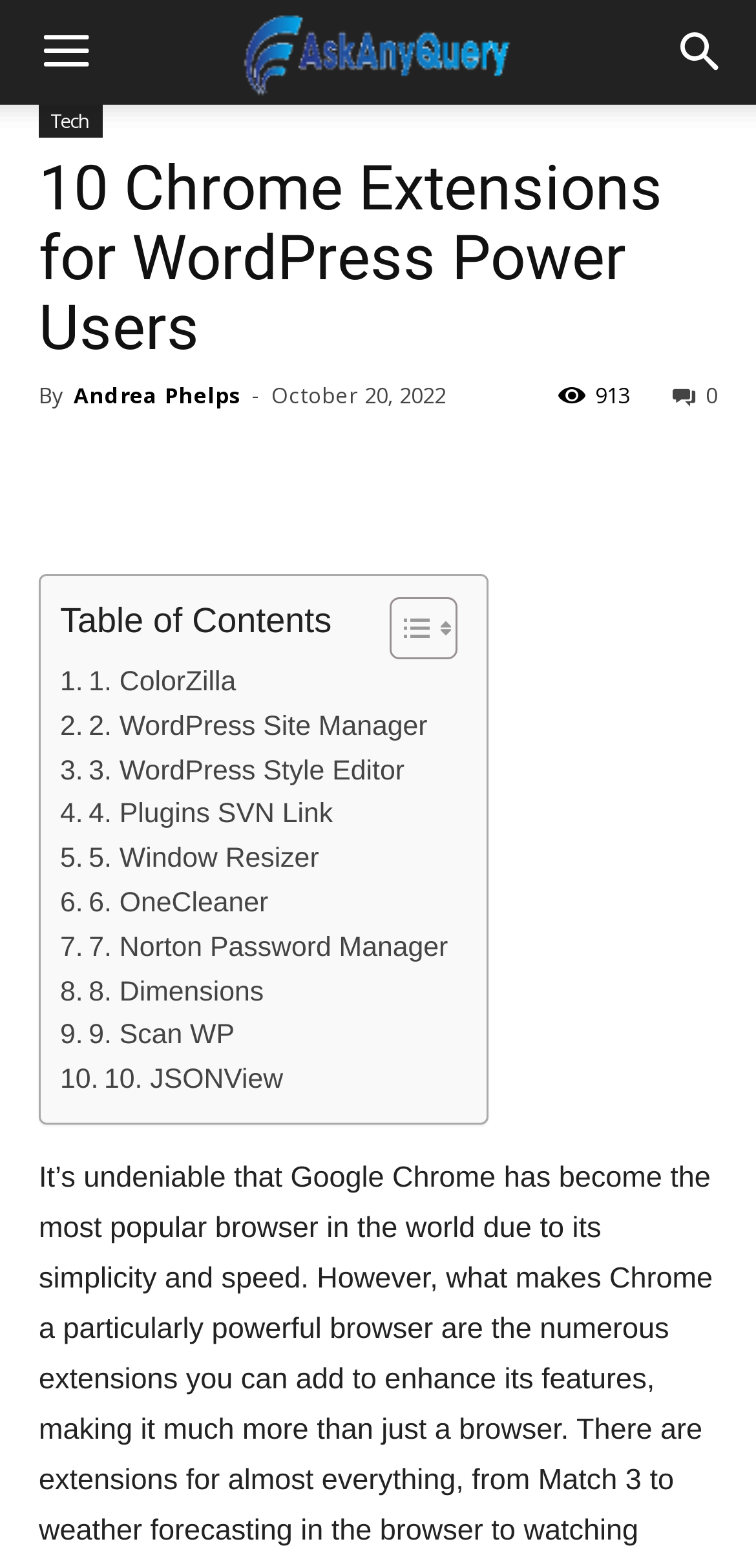How many social media links are there?
Provide an in-depth answer to the question, covering all aspects.

I counted the number of links with icons in the section above the table of contents, which are commonly used for social media links.